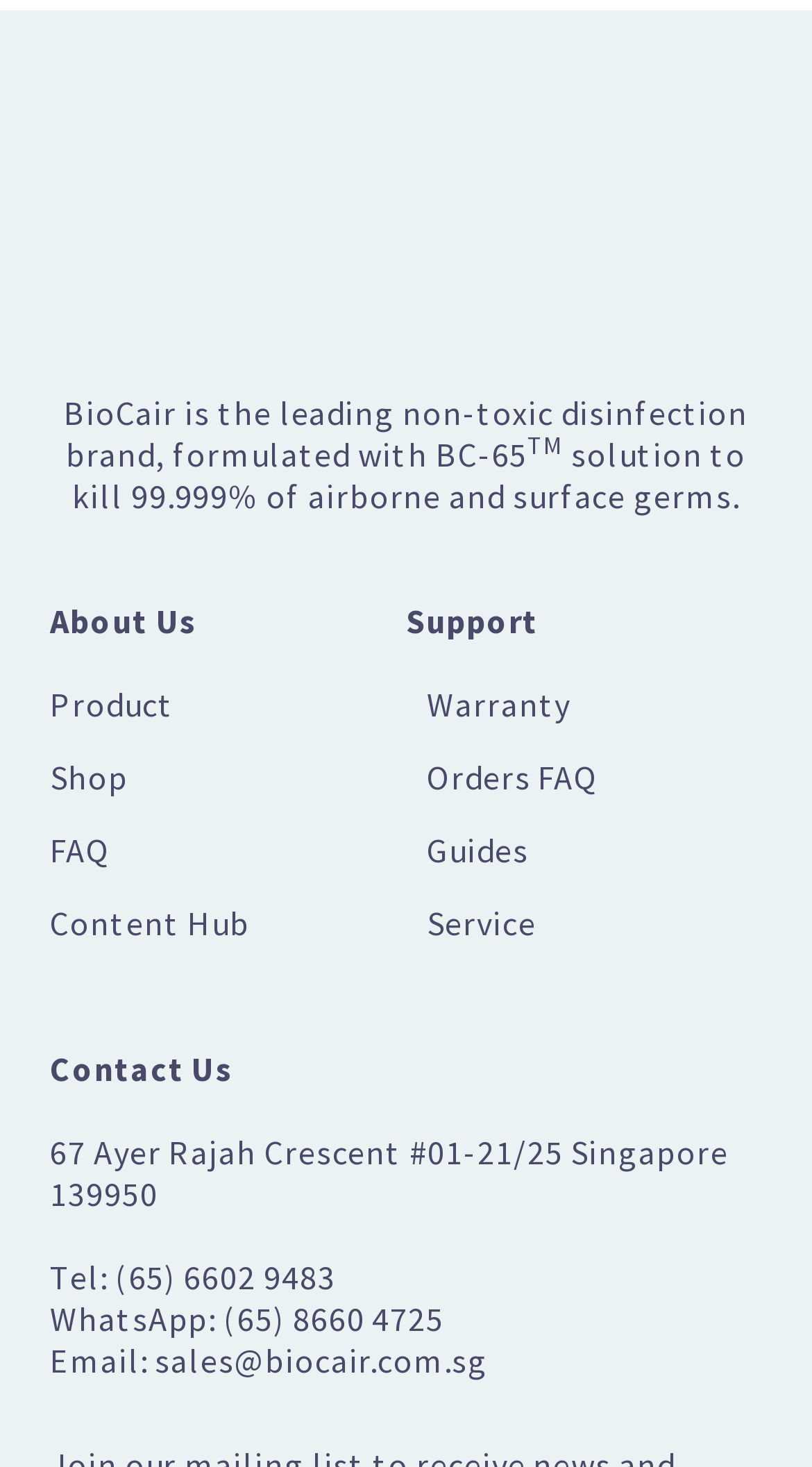Please identify the bounding box coordinates of the clickable region that I should interact with to perform the following instruction: "Send an Email". The coordinates should be expressed as four float numbers between 0 and 1, i.e., [left, top, right, bottom].

[0.062, 0.912, 0.938, 0.941]